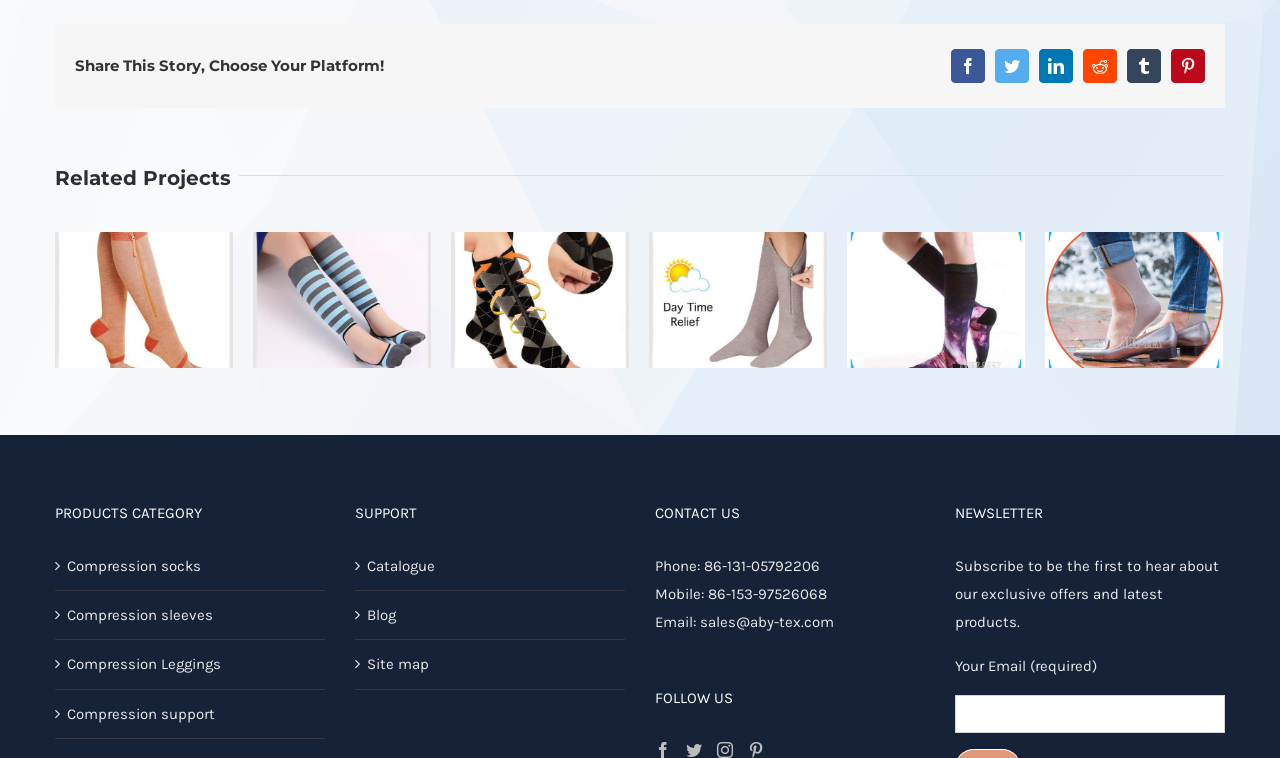Identify the bounding box coordinates of the section that should be clicked to achieve the task described: "View related project Copper compression socks with zipper".

[0.043, 0.382, 0.182, 0.406]